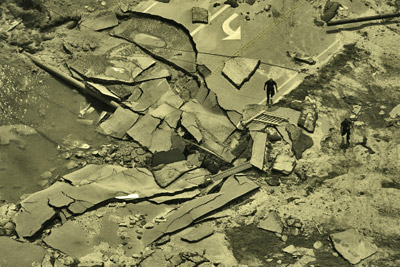Describe all the visual components present in the image.

The image depicts a desolate and fragmented landscape, showcasing cracked and broken concrete slabs strewn across the ground. Two figures are seen navigating this chaotic terrain, hinting at a narrative filled with exploration and survival. The surrounding area appears littered with debris, underscoring a sense of desolation. The muted, sepia-toned color scheme enhances the somber atmosphere, suggesting a post-apocalyptic or dystopian setting. The contrast between the fractured pavement and the distant remnants of what was once a thriving environment evokes a haunting reflection on environmental decay and urban ruin. As the observer gazes upon this scene, it invites contemplation on the impacts of human activity on the natural world and the fragile balance between civilization and nature.